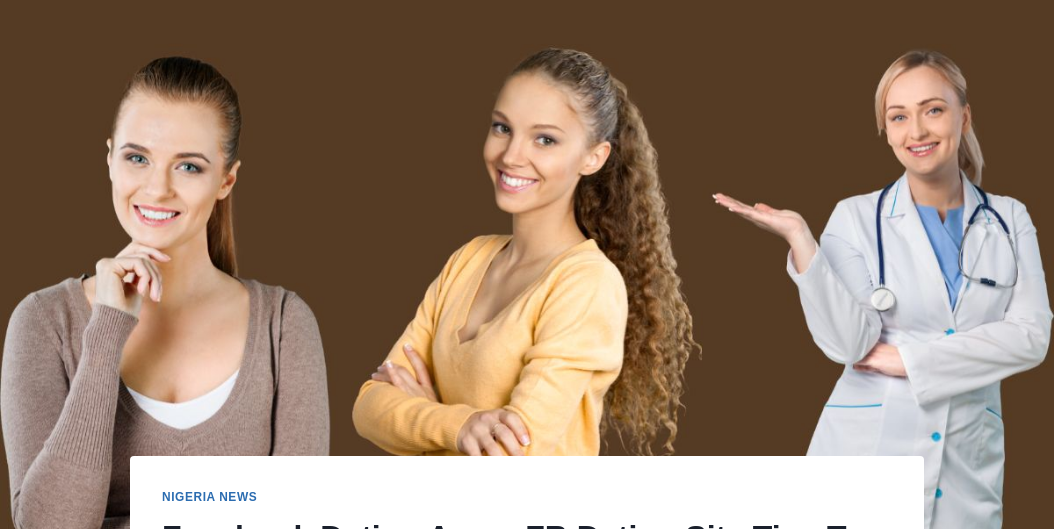What is the topic of the article?
Please craft a detailed and exhaustive response to the question.

The overlaid caption at the bottom reads 'NIGERIA NEWS', suggesting the image is part of a piece discussing the Facebook Dating App and its tips for finding love on the platform, emphasizing user-friendly features and accessibility, particularly within the Nigerian context.